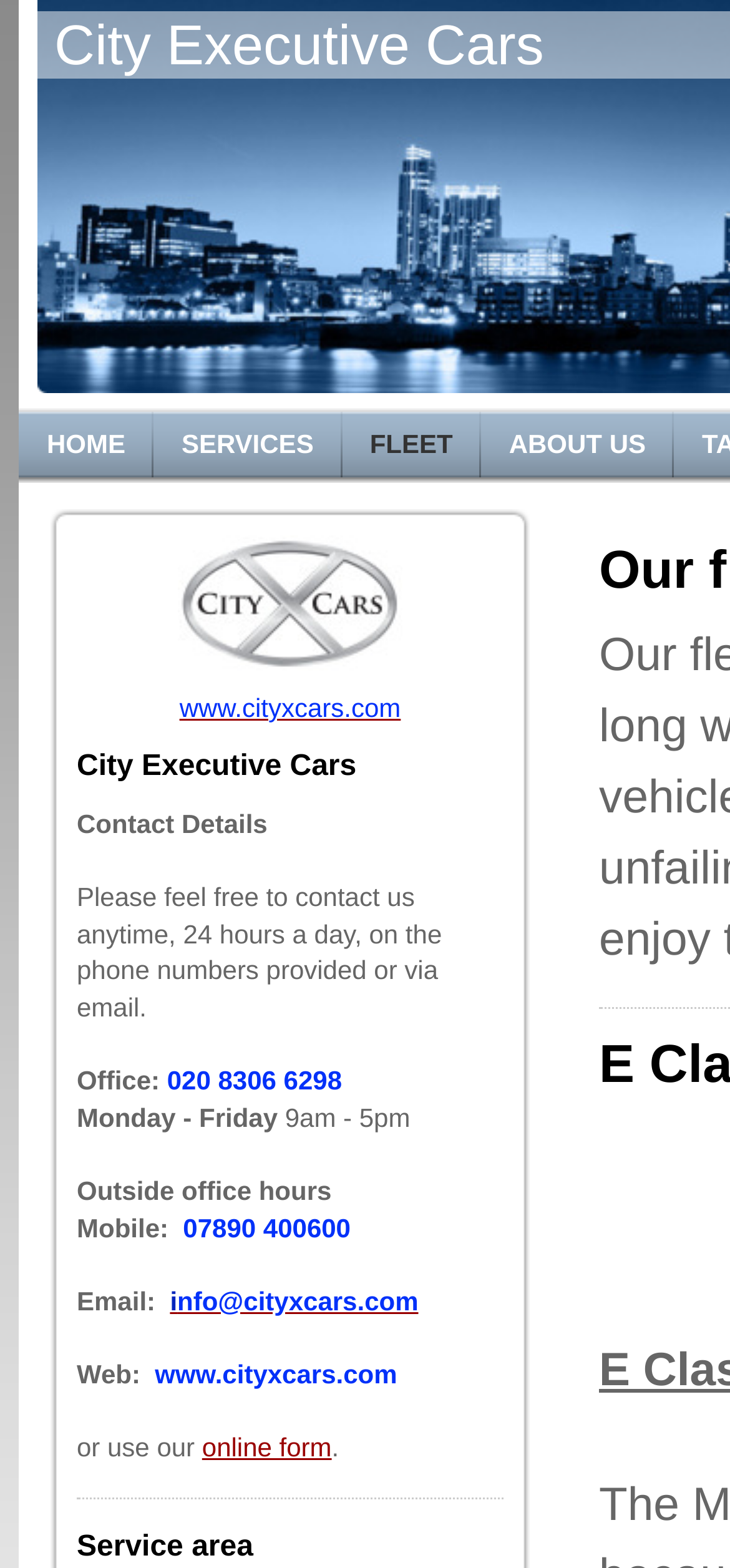Identify and extract the main heading from the webpage.

City Executive Cars